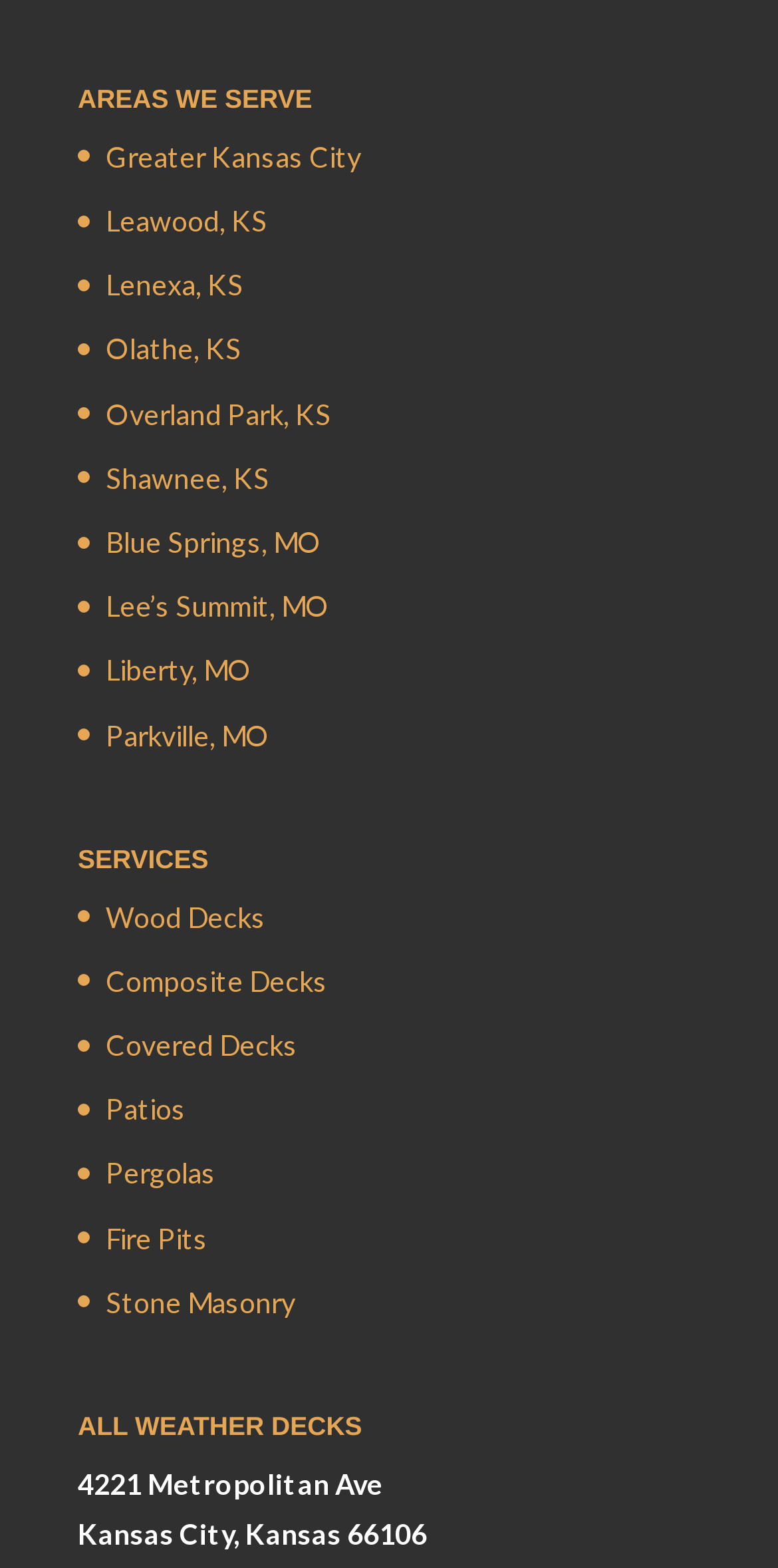What is the address of the company?
Can you provide a detailed and comprehensive answer to the question?

I found the address at the bottom of the webpage, which is '4221 Metropolitan Ave' on one line and 'Kansas City, Kansas 66106' on the next line.